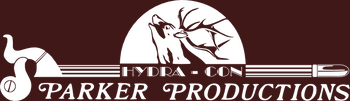What is the tone conveyed by the color scheme?
Make sure to answer the question with a detailed and comprehensive explanation.

The rich tones used in the logo's color scheme likely convey a rugged and adventurous spirit, which would appeal to outdoor enthusiasts and align with the company's focus on wildlife and hunting products.